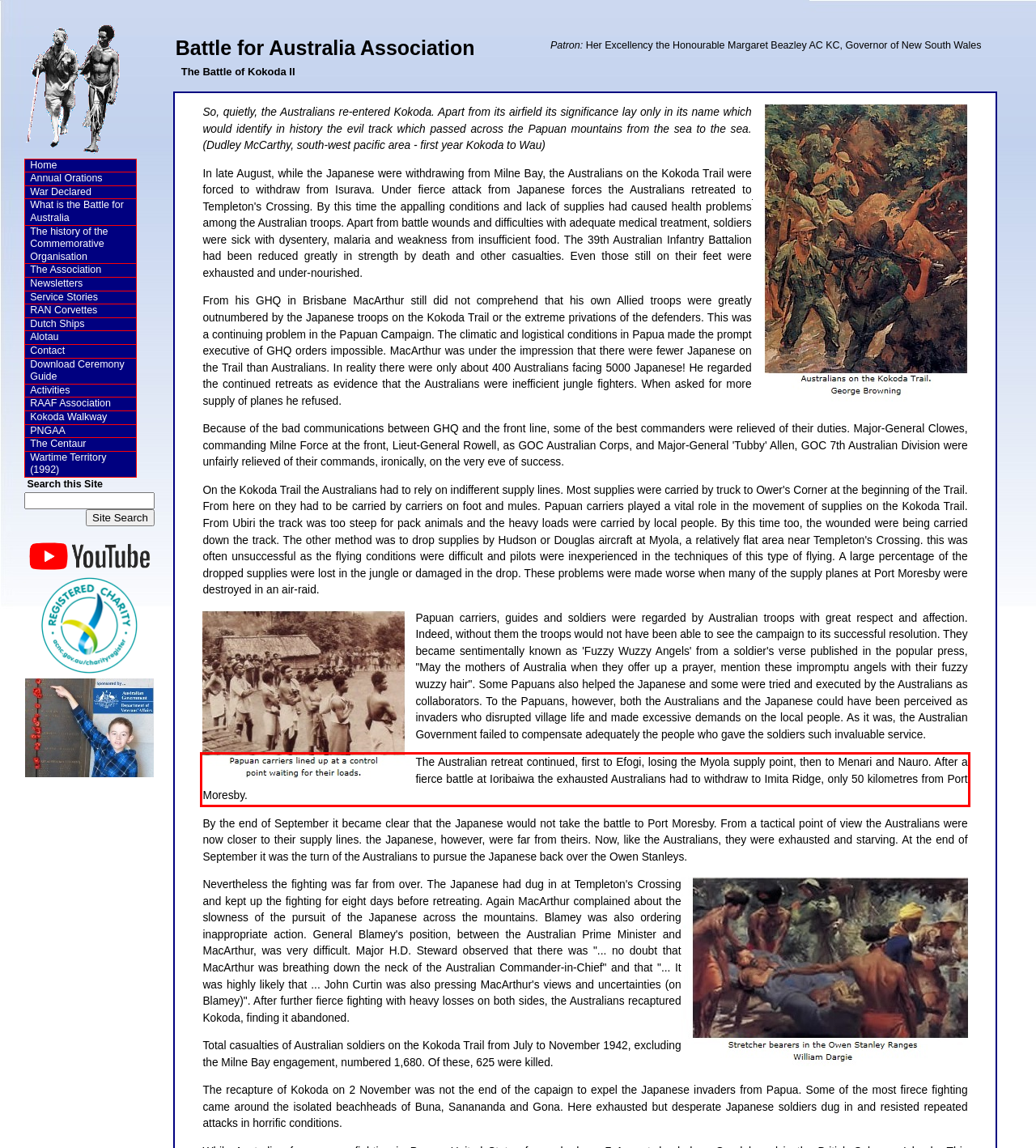There is a UI element on the webpage screenshot marked by a red bounding box. Extract and generate the text content from within this red box.

The Australian retreat continued, first to Efogi, losing the Myola supply point, then to Menari and Nauro. After a fierce battle at Ioribaiwa the exhausted Australians had to withdraw to Imita Ridge, only 50 kilometres from Port Moresby.